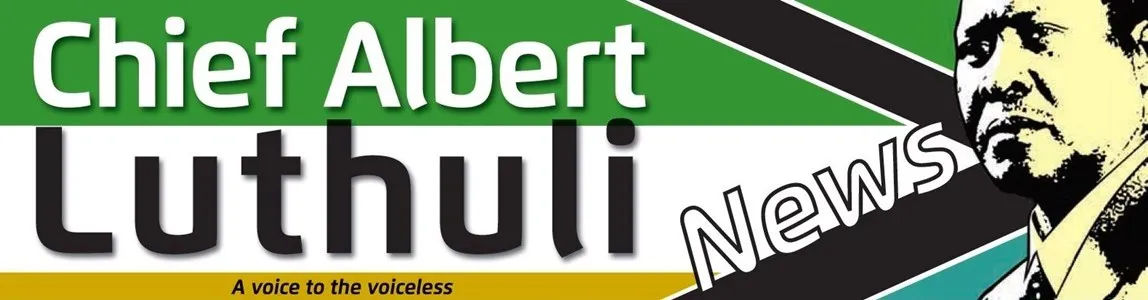Who is the figure illustrated on the right?
Answer the question with as much detail as you can, using the image as a reference.

On the right side of the banner, there is a striking illustration of a revered figure in South African history. This figure is none other than Chief Albert Luthuli, a Nobel Peace Prize laureate known for his dedication to civil rights and nonviolent resistance.